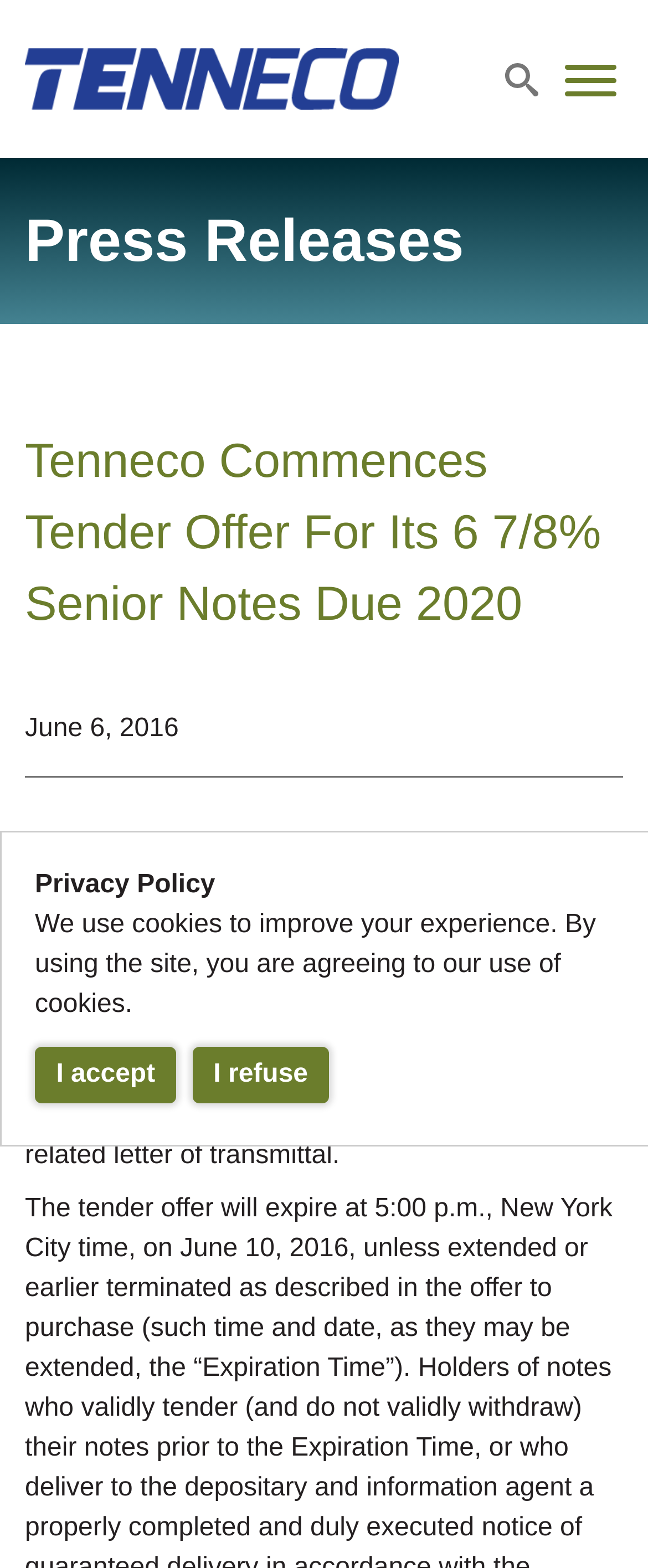Determine the bounding box coordinates of the clickable element to achieve the following action: 'Click the search button'. Provide the coordinates as four float values between 0 and 1, formatted as [left, top, right, bottom].

[0.754, 0.032, 0.856, 0.068]